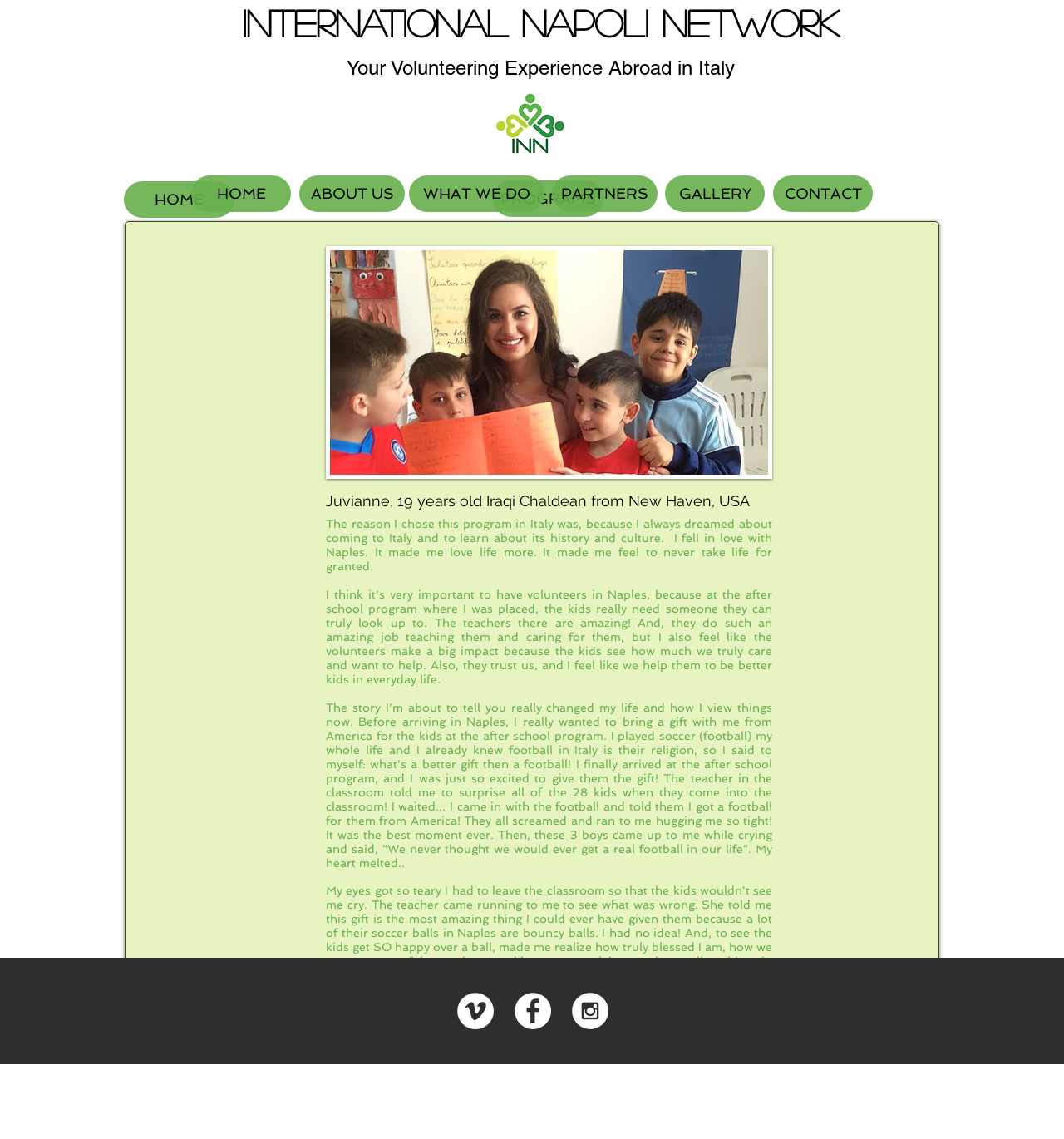What is the file name of the image above the first testimonial?
Using the image as a reference, answer the question in detail.

I looked at the image above the first testimonial and saw that its file name is IMG_8576.JPG.